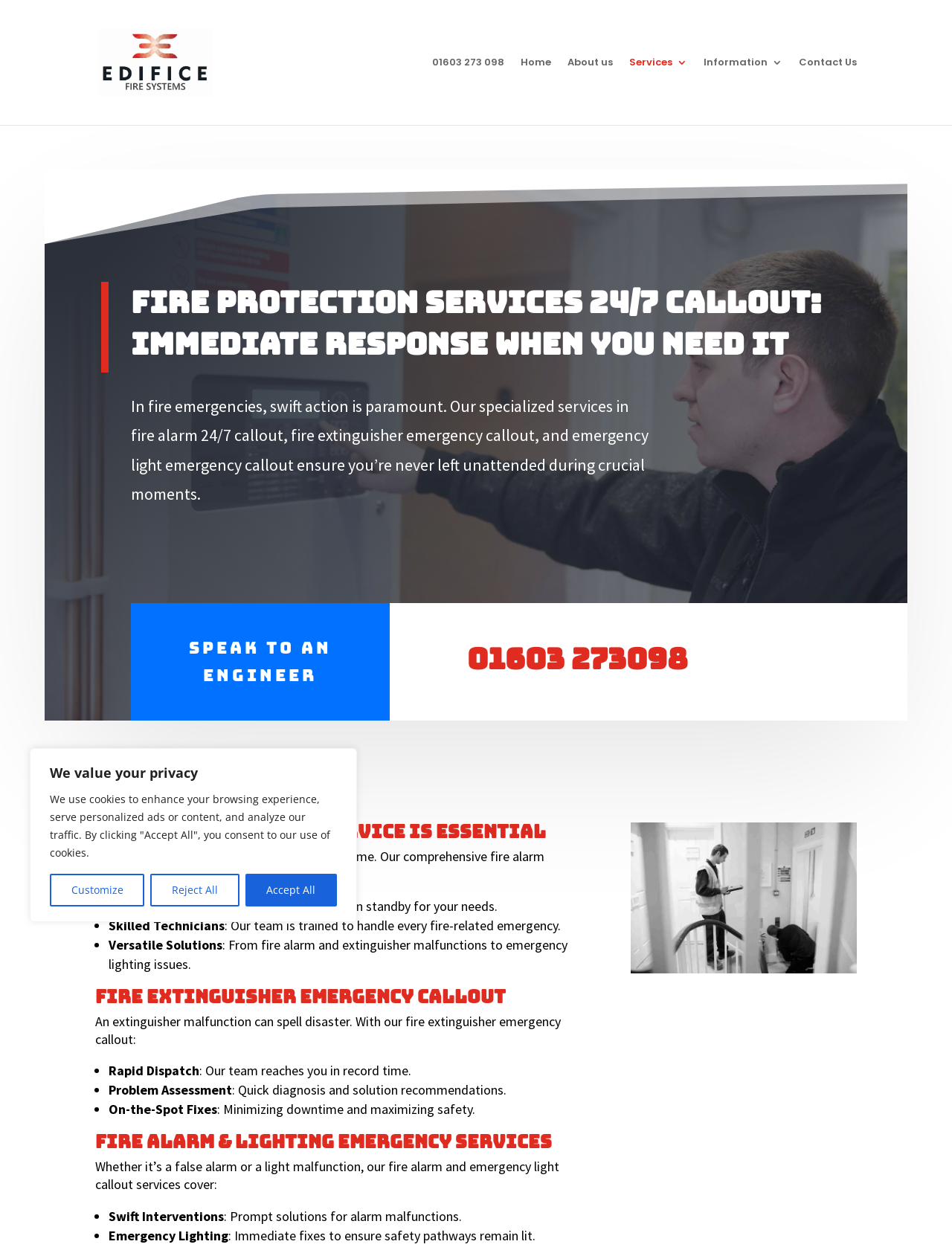Provide the bounding box coordinates of the section that needs to be clicked to accomplish the following instruction: "Visit the 'About us' page."

[0.596, 0.046, 0.644, 0.1]